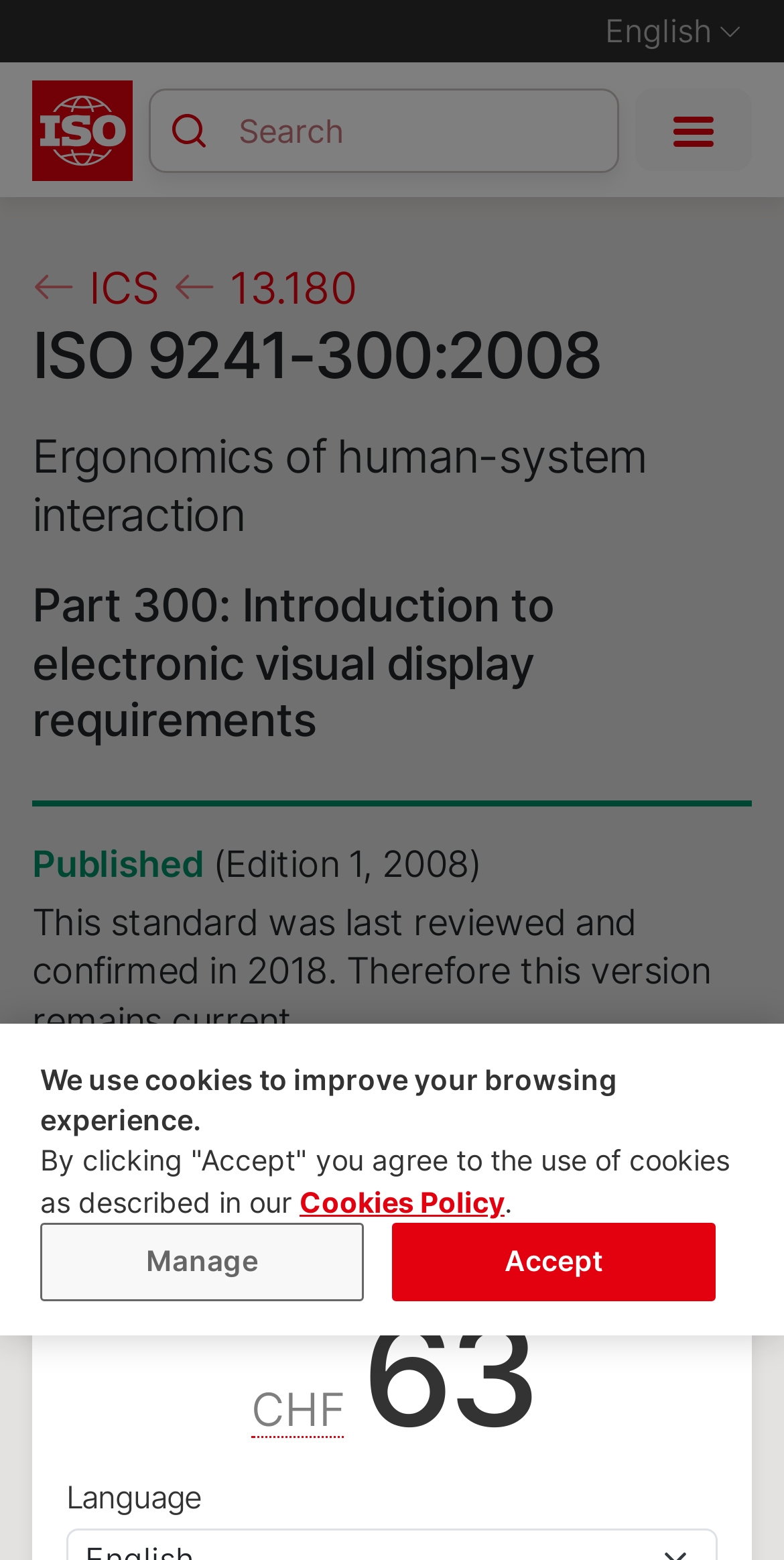Please identify the bounding box coordinates of the clickable area that will allow you to execute the instruction: "Click on the ICS link".

[0.041, 0.168, 0.204, 0.202]